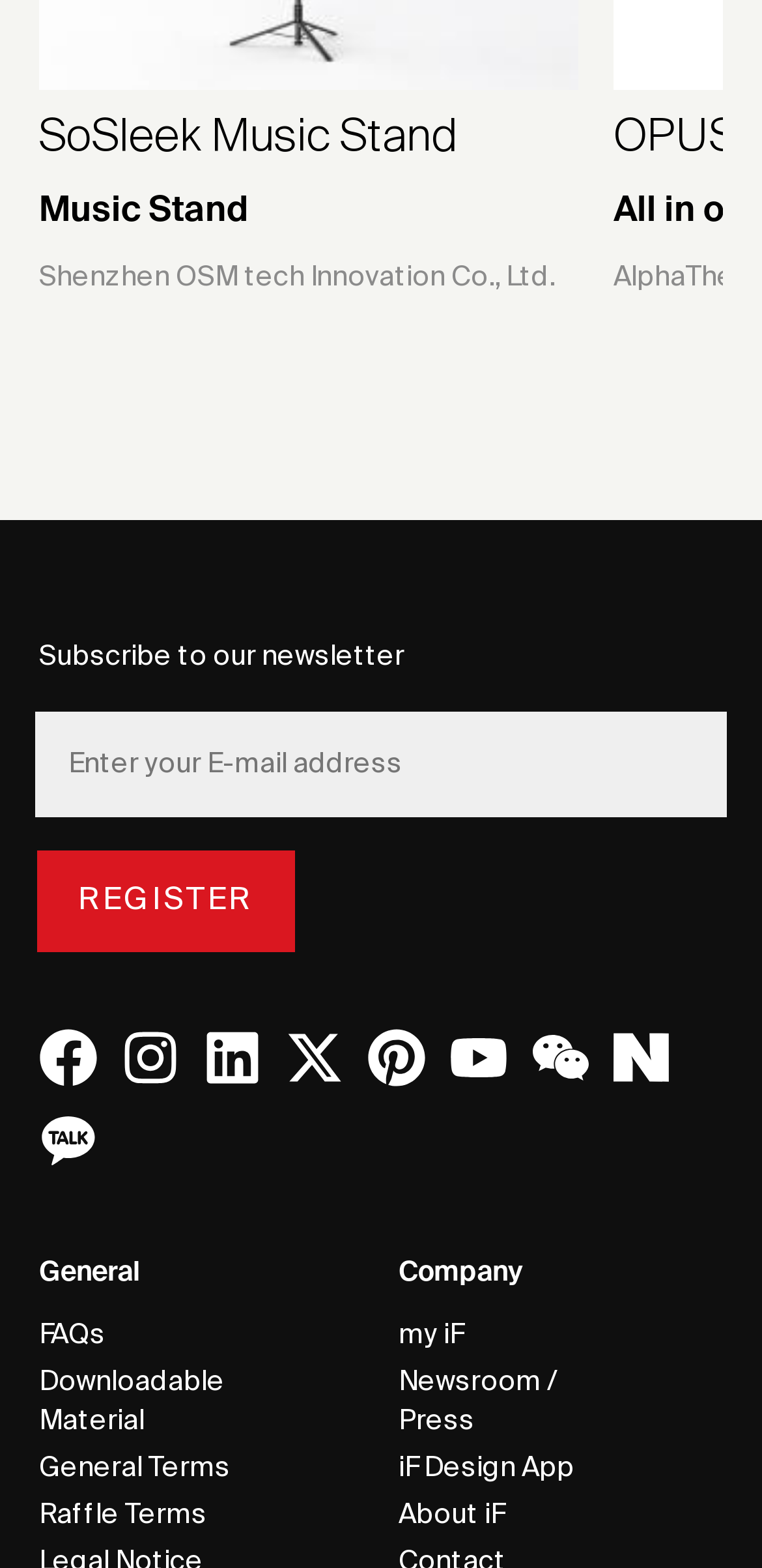Identify the bounding box coordinates of the clickable region to carry out the given instruction: "Enter email address".

[0.051, 0.457, 0.949, 0.519]